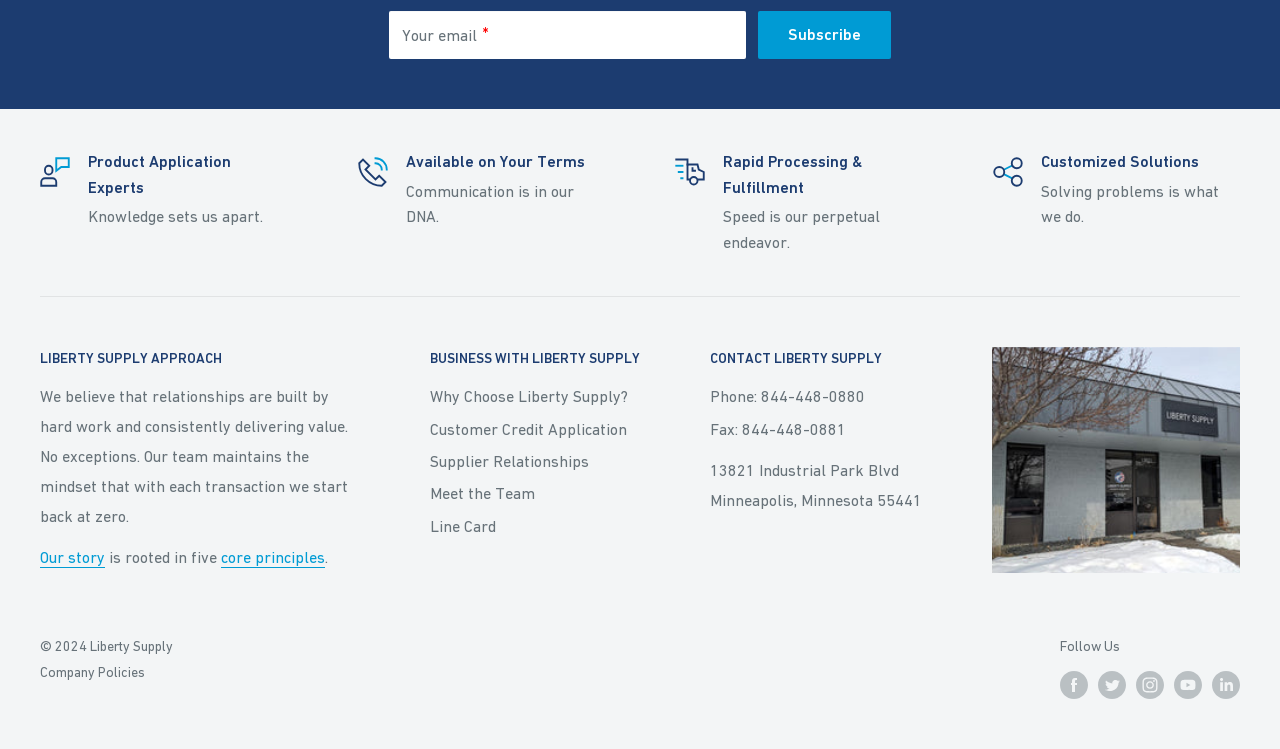Pinpoint the bounding box coordinates for the area that should be clicked to perform the following instruction: "Check the Popular Post".

None